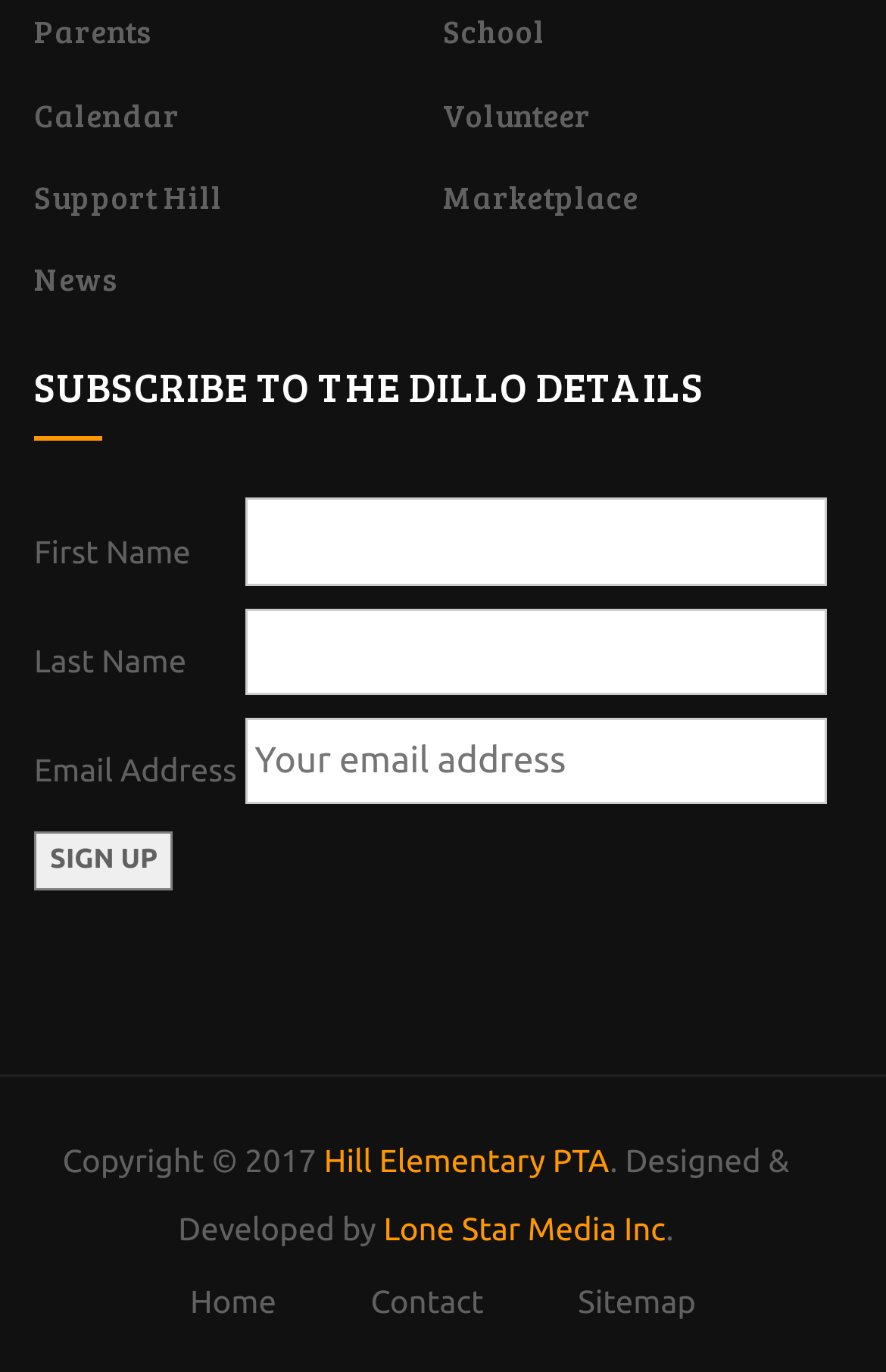Predict the bounding box coordinates of the area that should be clicked to accomplish the following instruction: "Click on the 'Parents' link". The bounding box coordinates should consist of four float numbers between 0 and 1, i.e., [left, top, right, bottom].

[0.038, 0.007, 0.172, 0.038]